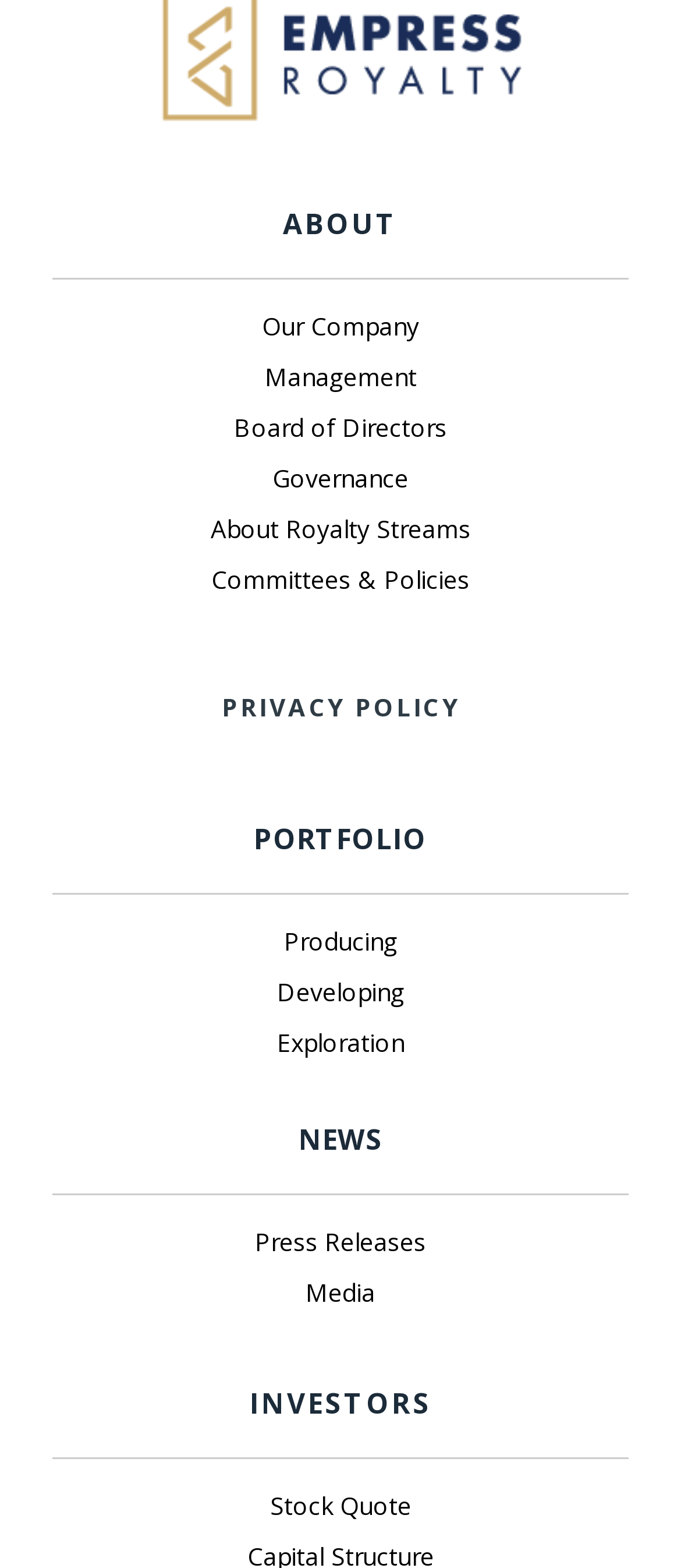Provide the bounding box coordinates of the HTML element this sentence describes: "Committees & Policies".

[0.077, 0.363, 0.923, 0.378]